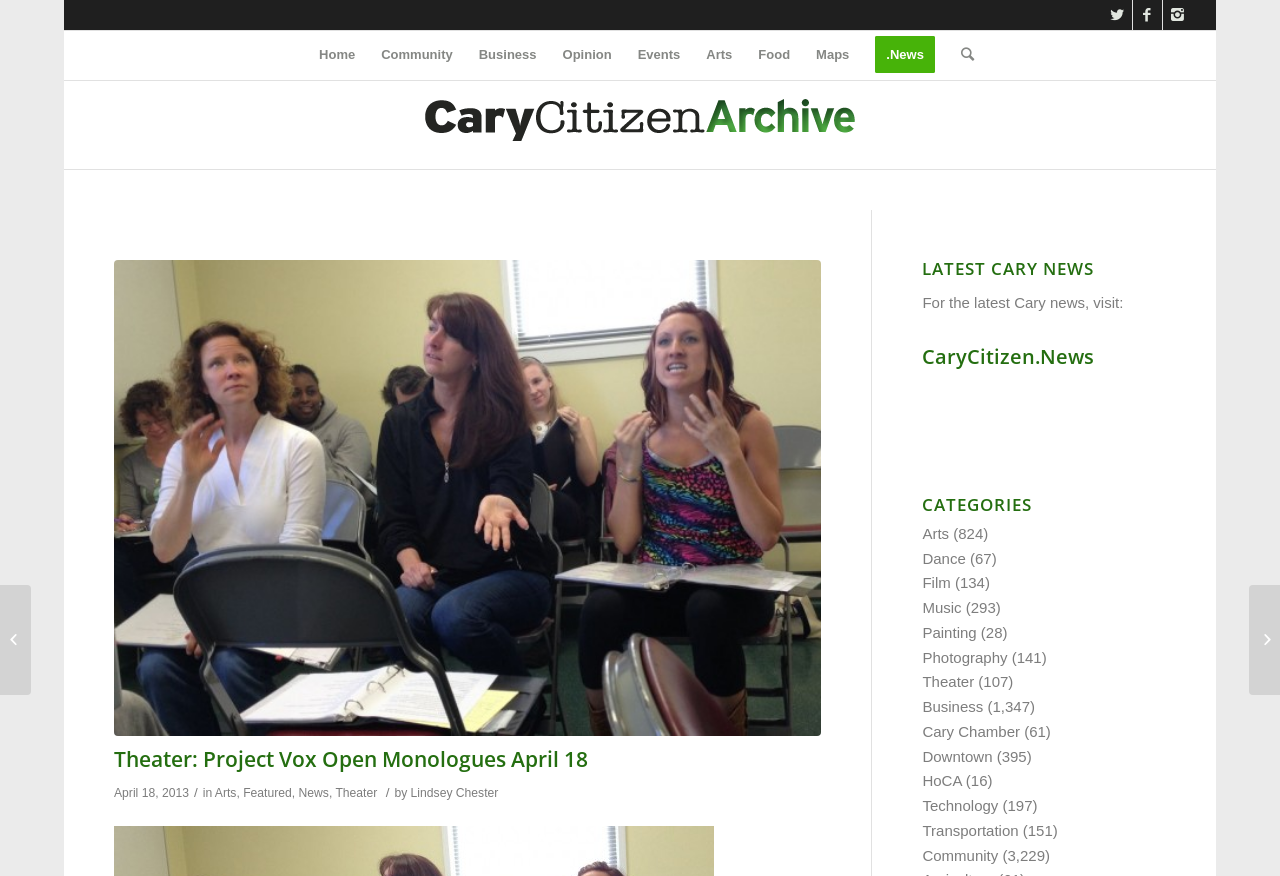Determine the bounding box for the UI element as described: "2013 Earth Day in Cary". The coordinates should be represented as four float numbers between 0 and 1, formatted as [left, top, right, bottom].

[0.0, 0.668, 0.024, 0.793]